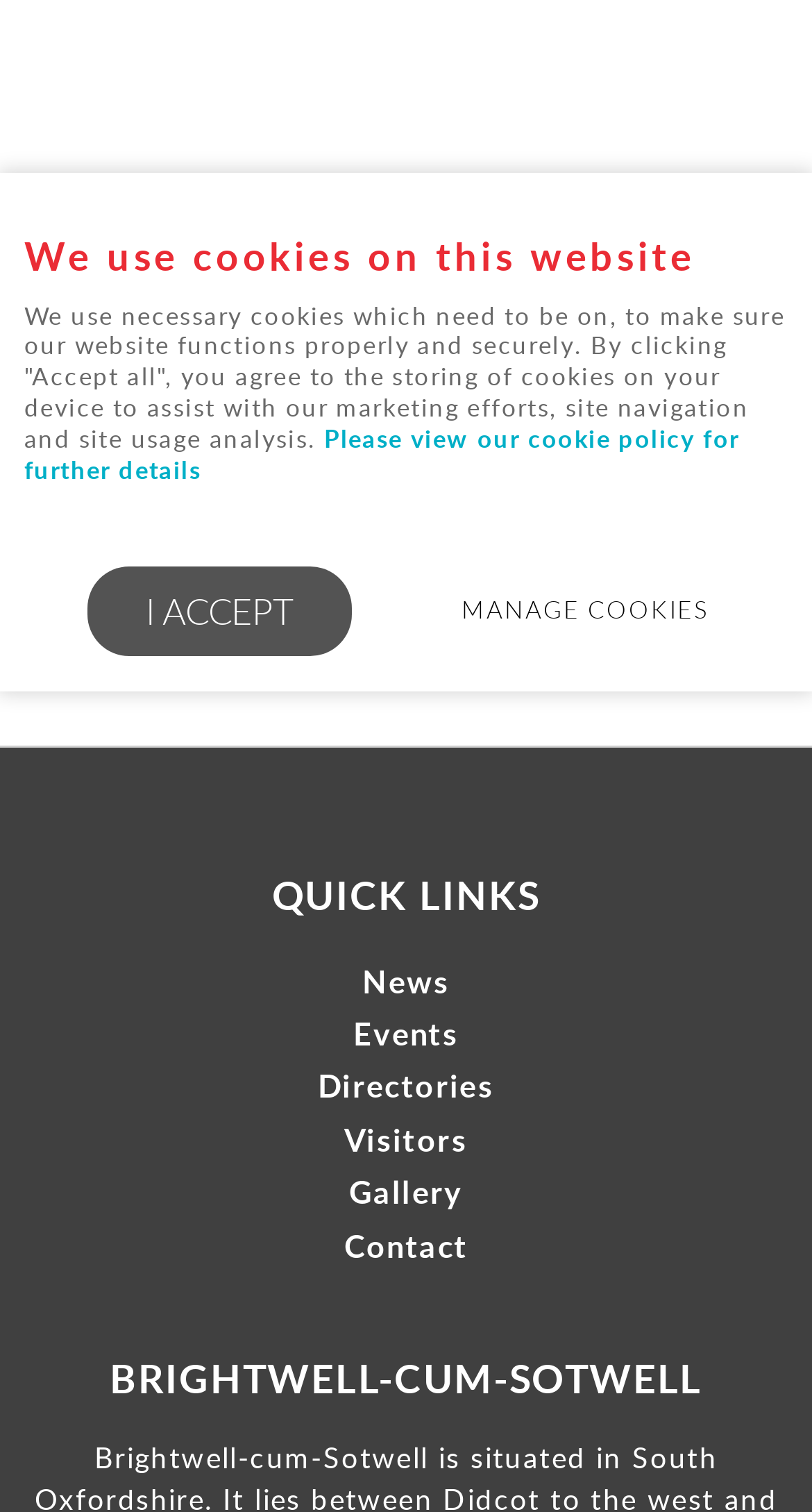Determine the bounding box coordinates of the UI element described below. Use the format (top-left x, top-left y, bottom-right x, bottom-right y) with floating point numbers between 0 and 1: I ACCEPT

[0.108, 0.374, 0.433, 0.434]